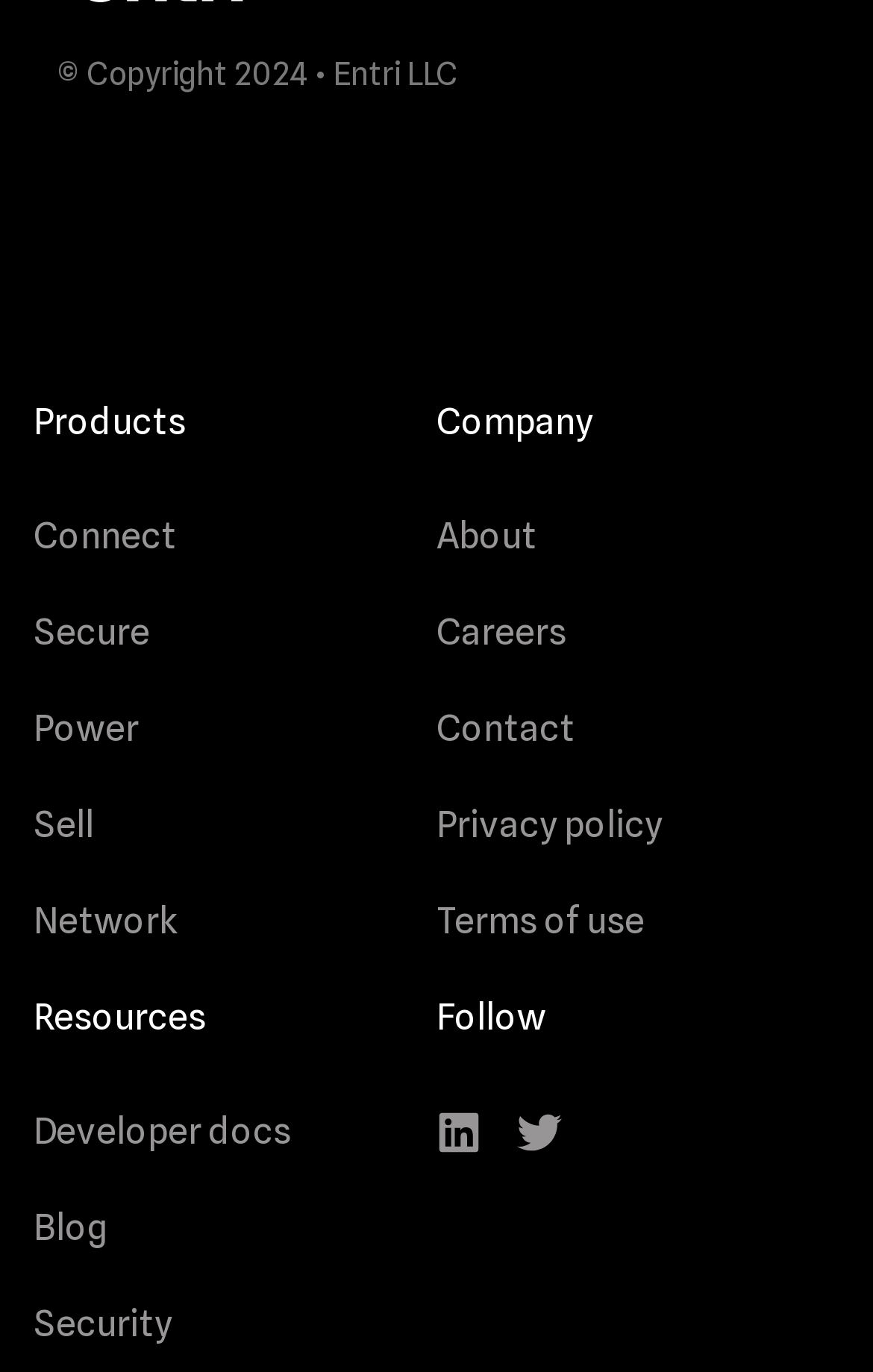Give a succinct answer to this question in a single word or phrase: 
What is the name of the support badge?

G2 Support Badge